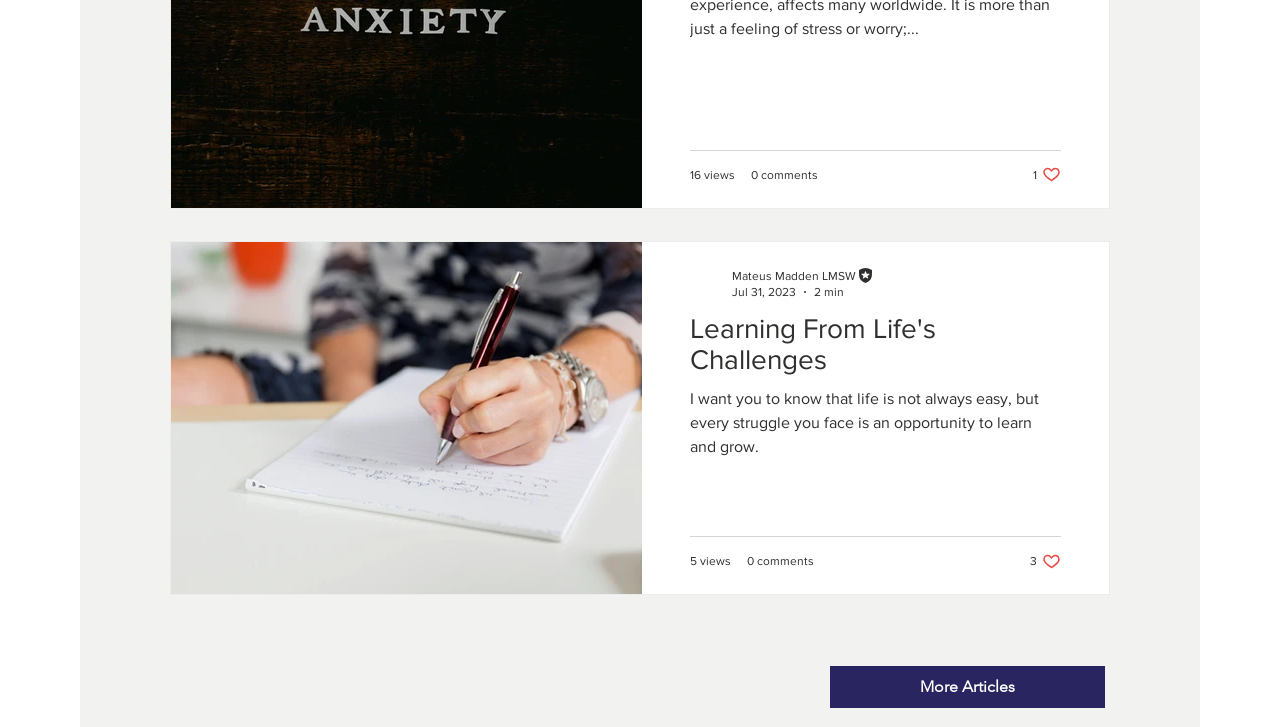Please specify the bounding box coordinates for the clickable region that will help you carry out the instruction: "Like the post".

[0.805, 0.759, 0.829, 0.785]